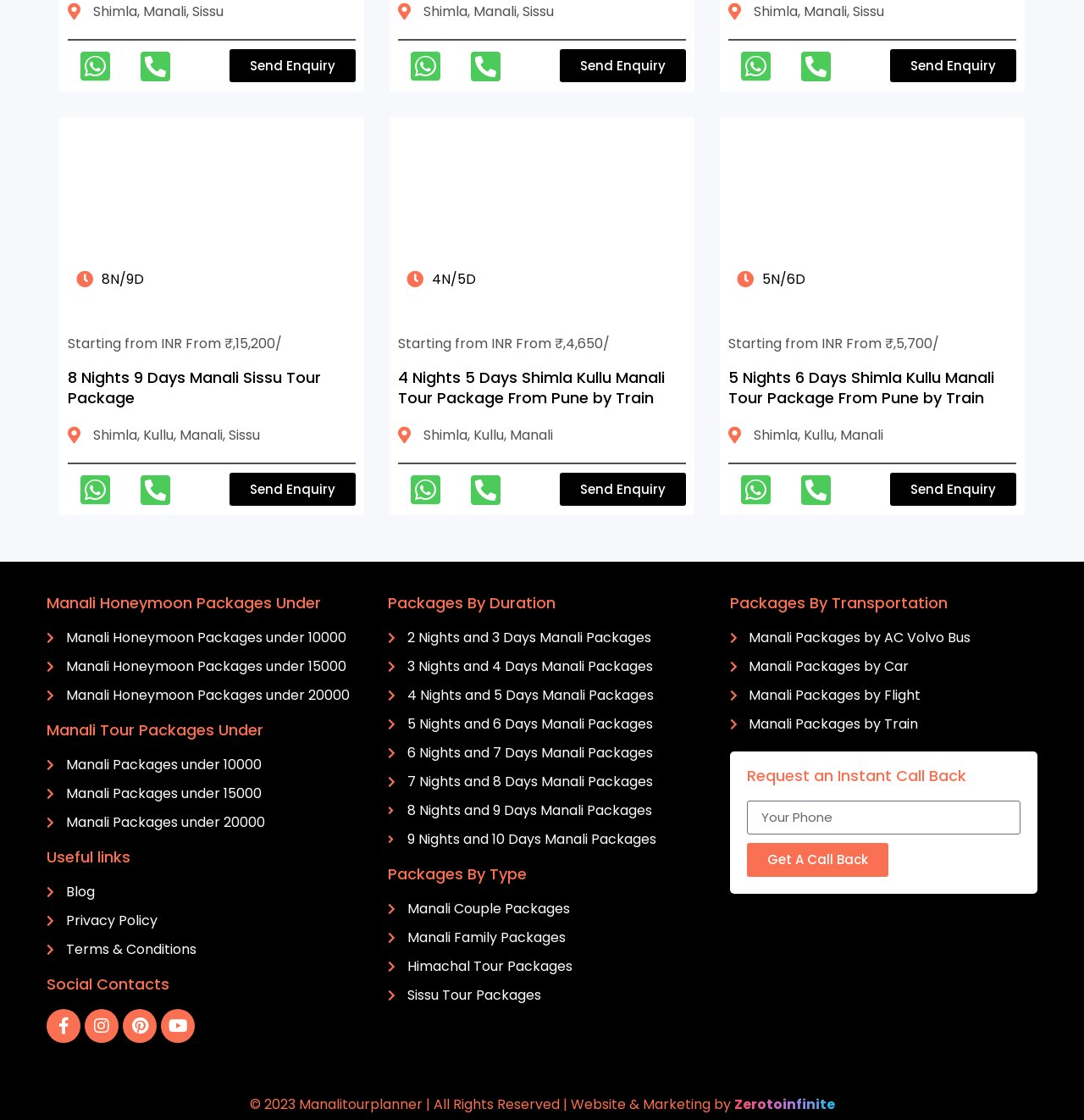Find the bounding box coordinates of the element to click in order to complete this instruction: "Get a call back by clicking the 'Get A Call Back' button". The bounding box coordinates must be four float numbers between 0 and 1, denoted as [left, top, right, bottom].

[0.689, 0.753, 0.819, 0.783]